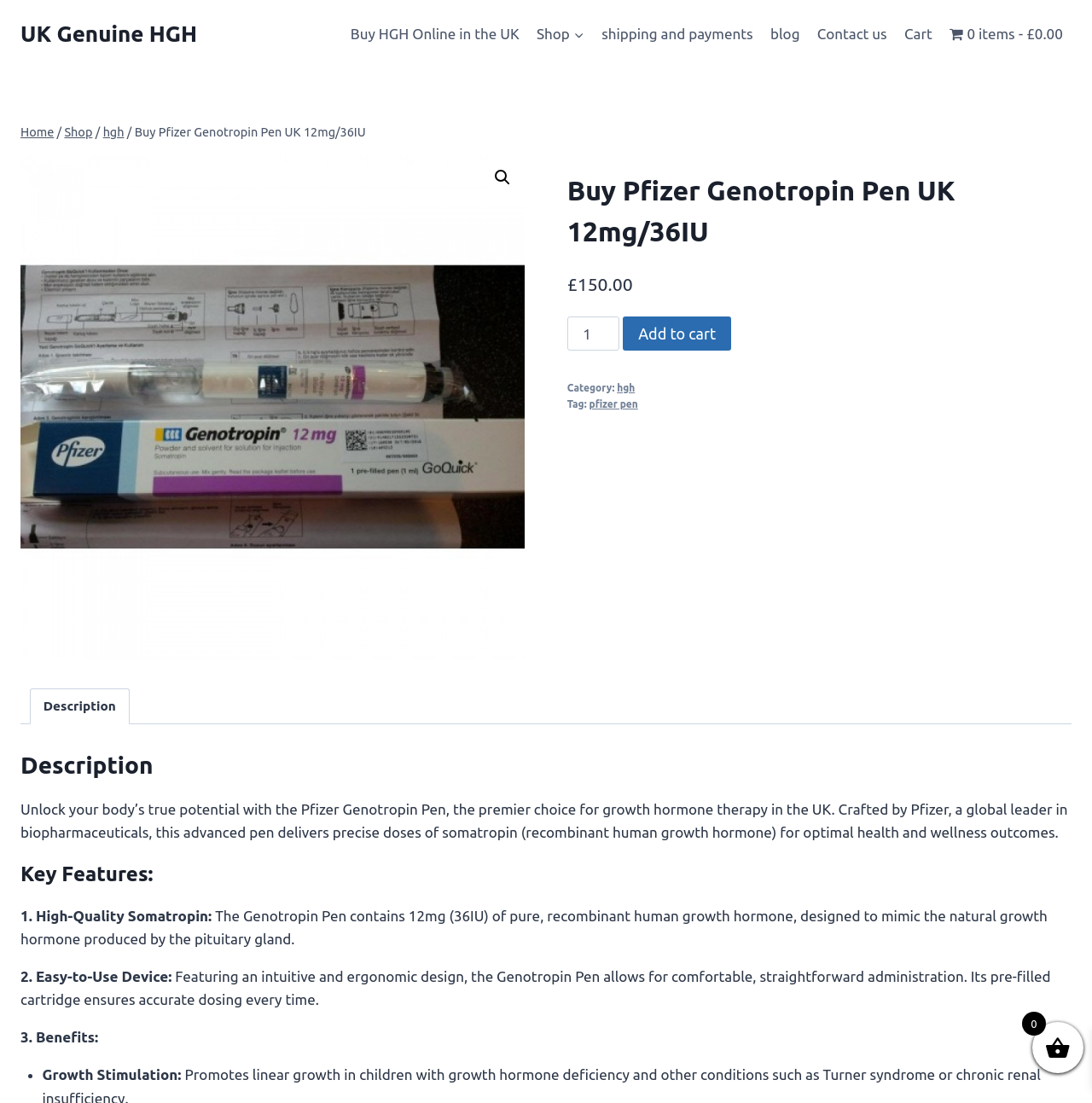Kindly determine the bounding box coordinates for the clickable area to achieve the given instruction: "Click the 'Cart' link".

[0.82, 0.013, 0.862, 0.049]